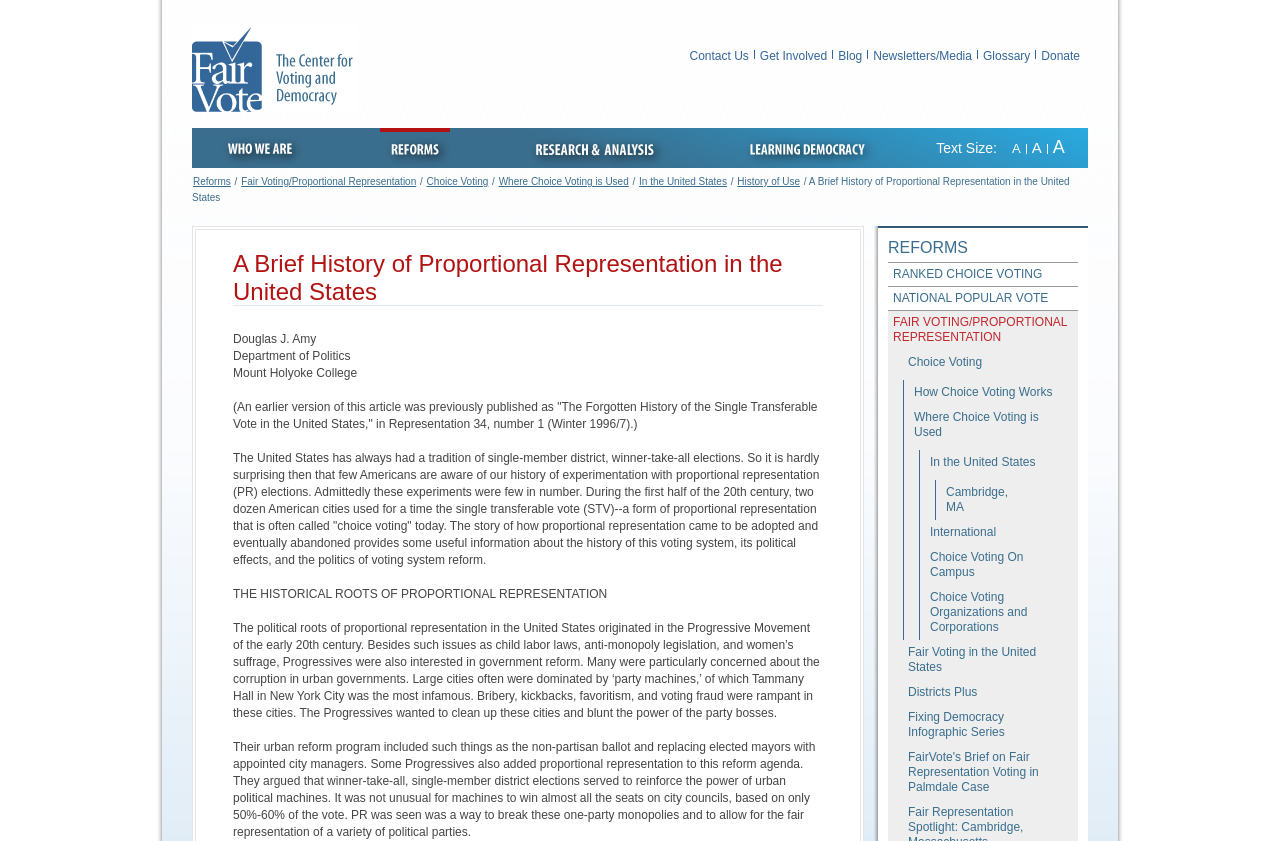Give a one-word or one-phrase response to the question: 
What is the name of the college mentioned in the article?

Mount Holyoke College